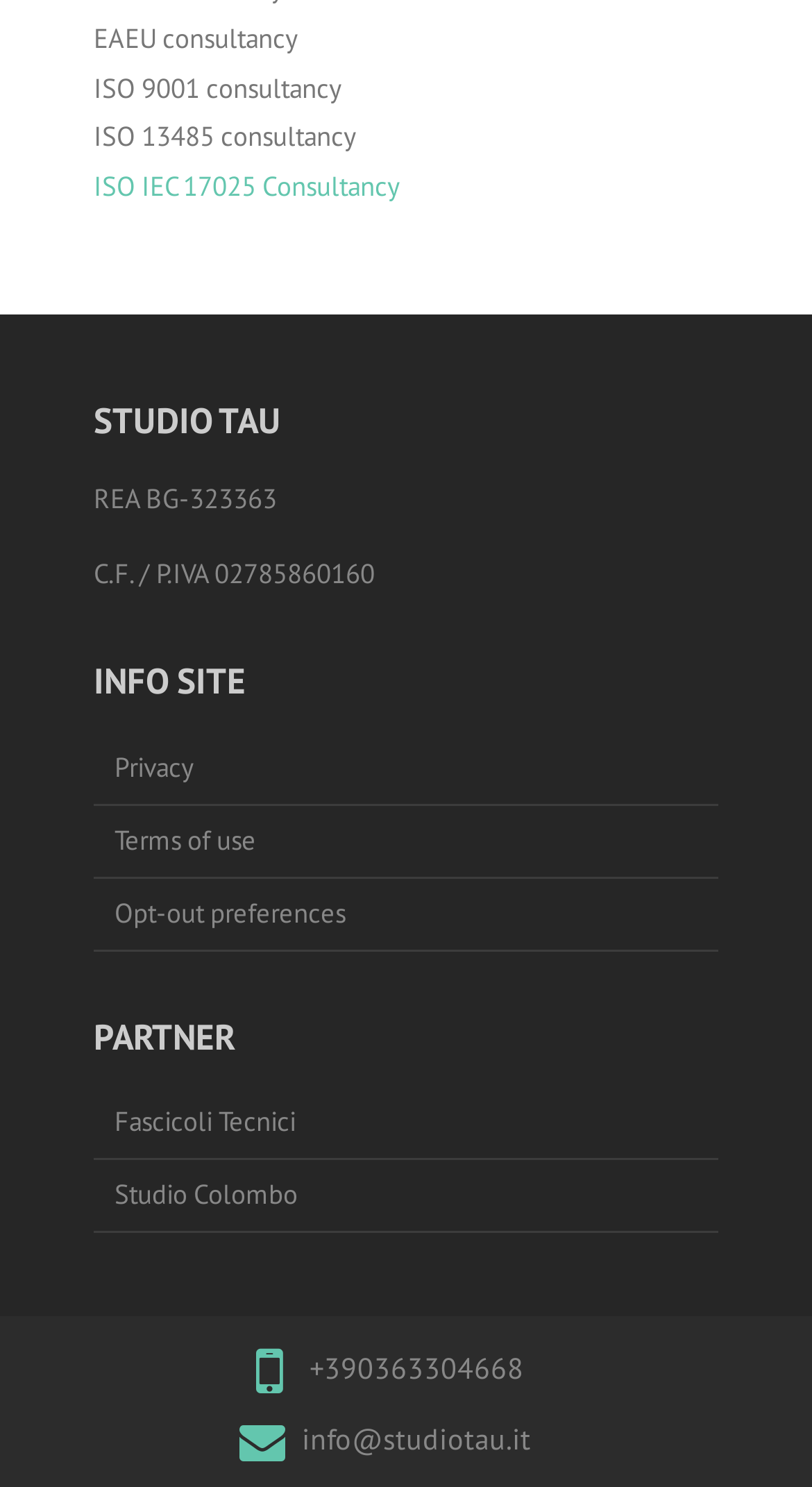How many consultancy services are listed?
Can you provide a detailed and comprehensive answer to the question?

By examining the links at the top of the webpage, I can see that there are four consultancy services listed: EAEU consultancy, ISO 9001 consultancy, ISO 13485 consultancy, and ISO IEC 17025 Consultancy.